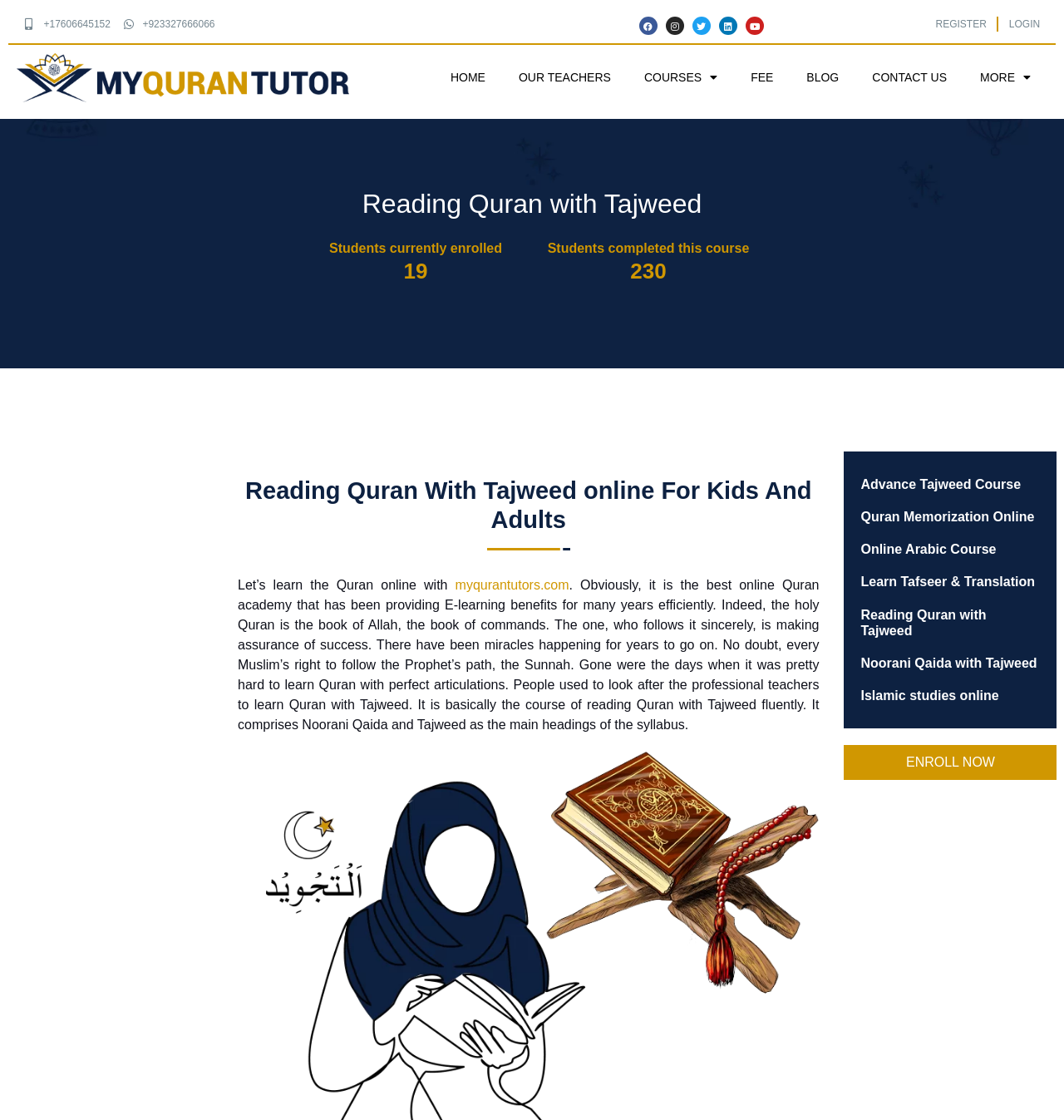Pinpoint the bounding box coordinates of the area that should be clicked to complete the following instruction: "Call the phone number". The coordinates must be given as four float numbers between 0 and 1, i.e., [left, top, right, bottom].

[0.023, 0.015, 0.104, 0.028]